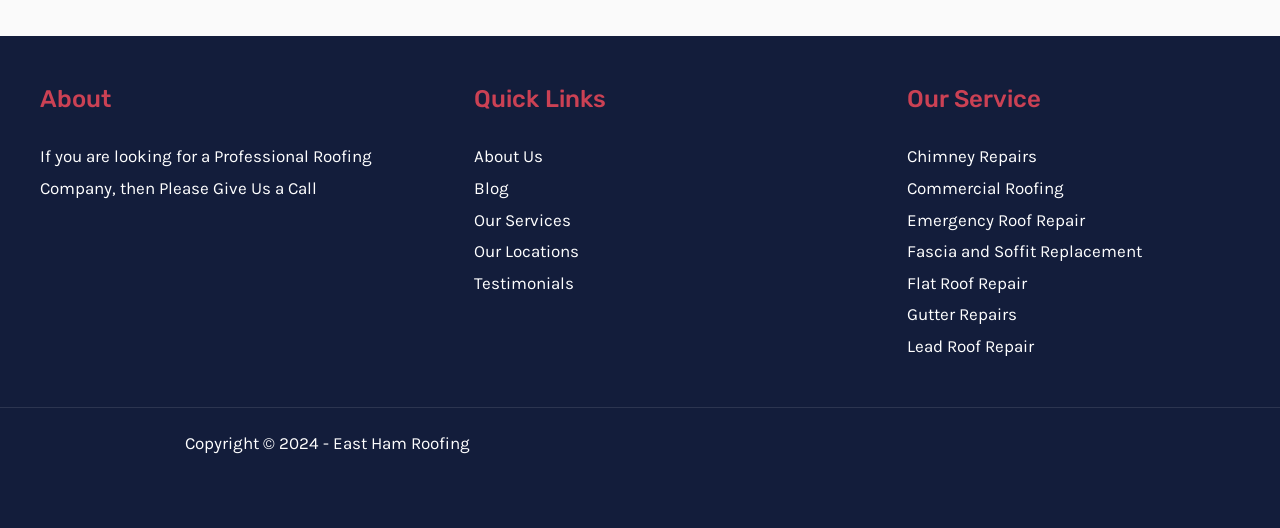What is the purpose of the 'Quick Links' section?
Answer the question with as much detail as possible.

The 'Quick Links' section contains links to pages such as About Us, Blog, Our Services, and more, which suggests that its purpose is to provide quick access to these pages.